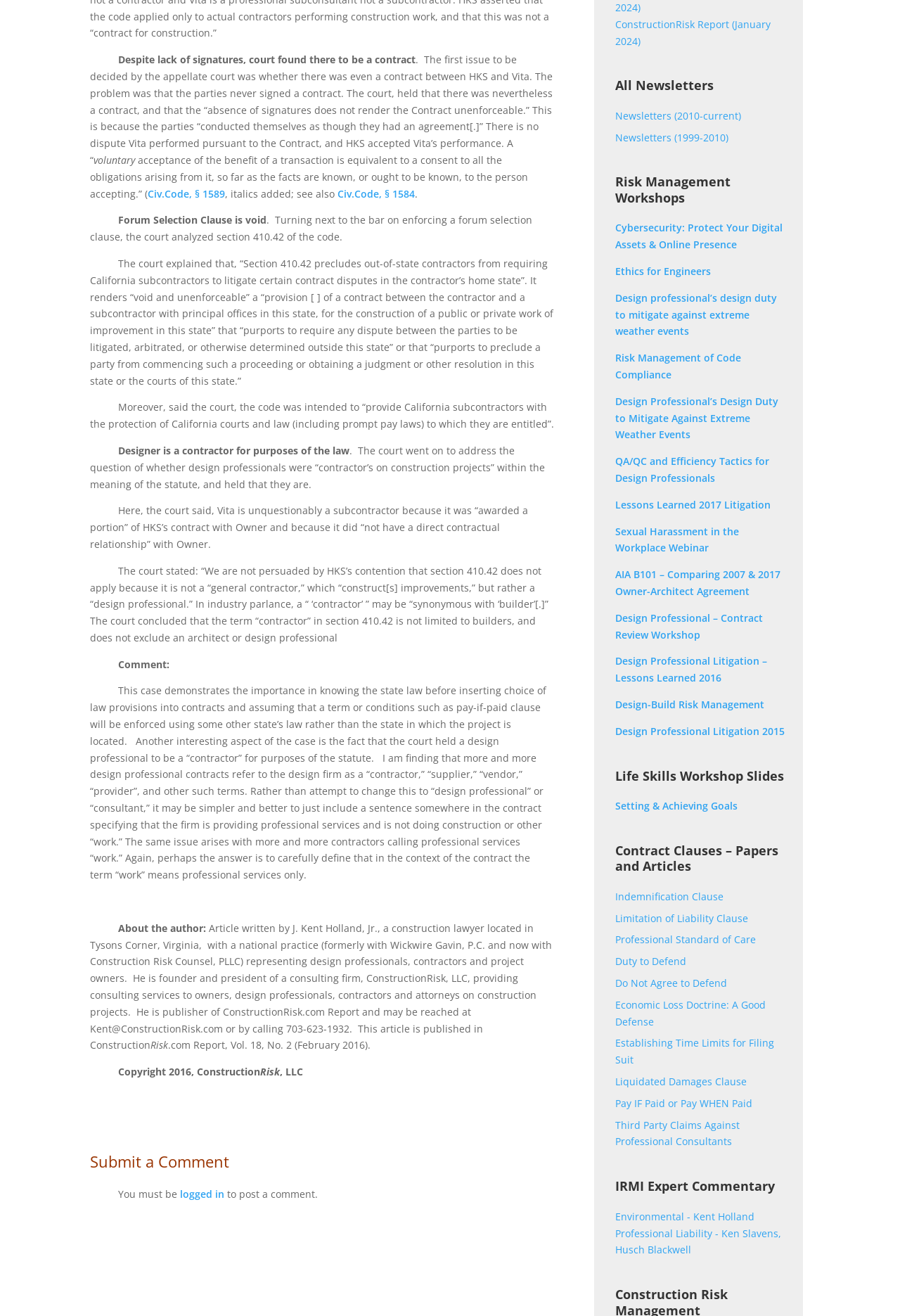Please provide the bounding box coordinate of the region that matches the element description: Duty to Defend. Coordinates should be in the format (top-left x, top-left y, bottom-right x, bottom-right y) and all values should be between 0 and 1.

[0.683, 0.725, 0.762, 0.736]